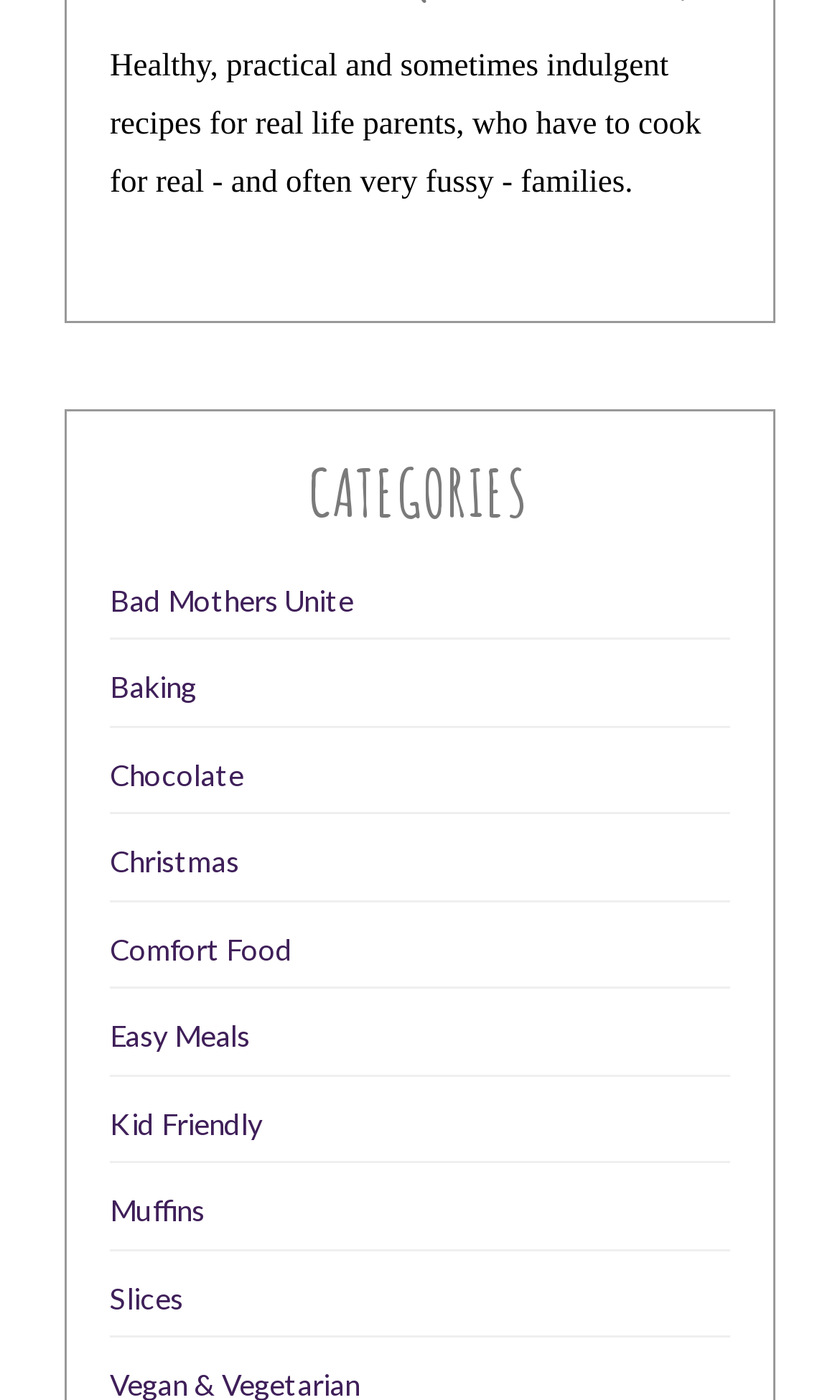Determine the bounding box coordinates of the region I should click to achieve the following instruction: "visit the 'Muffins' page". Ensure the bounding box coordinates are four float numbers between 0 and 1, i.e., [left, top, right, bottom].

[0.131, 0.853, 0.244, 0.877]